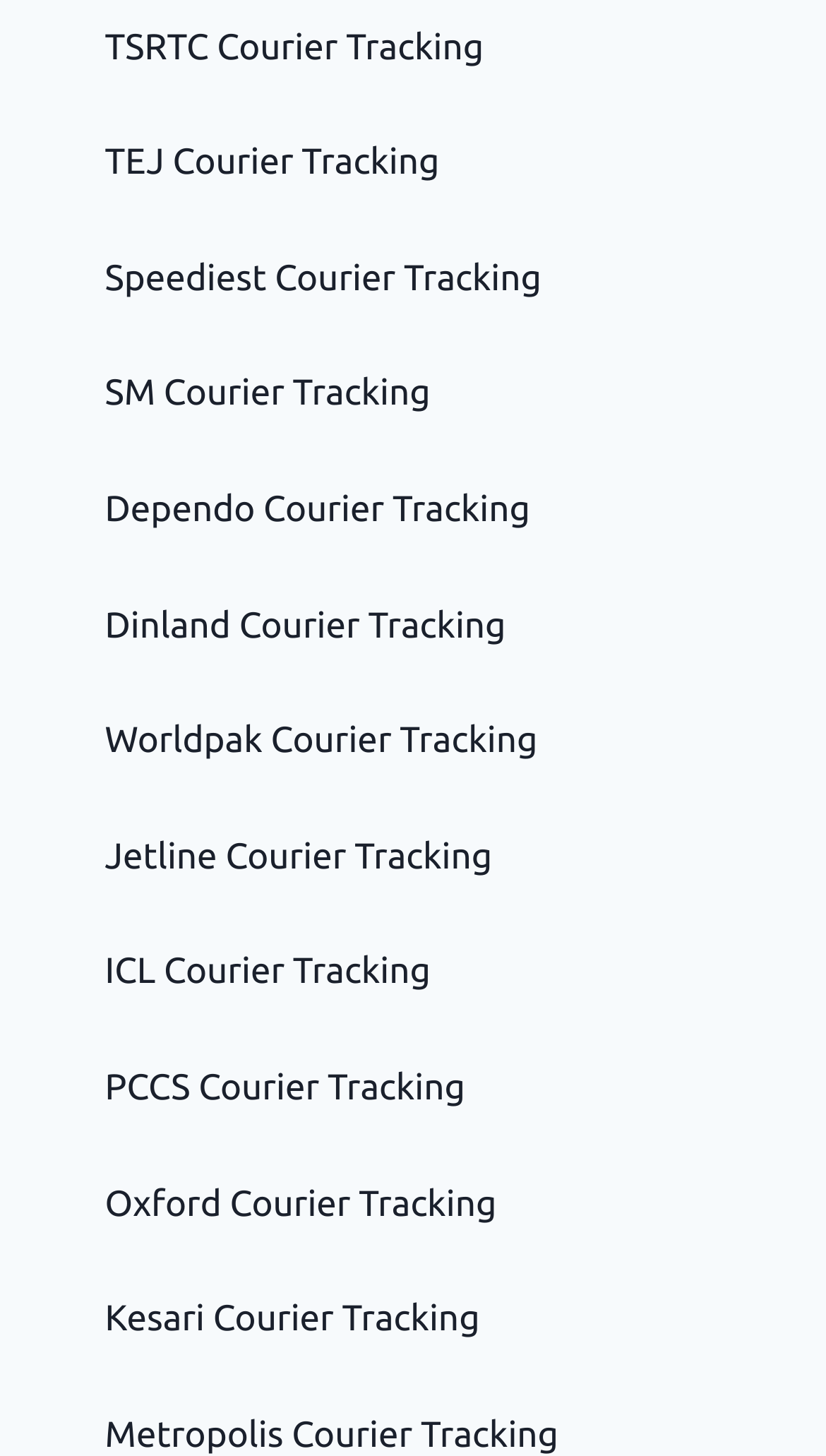What is the width of the link elements?
Please provide a comprehensive answer based on the visual information in the image.

By examining the bounding box coordinates of each link element, I found that the width of each link element is approximately 0.46, which is the difference between the right and left coordinates of the bounding box.